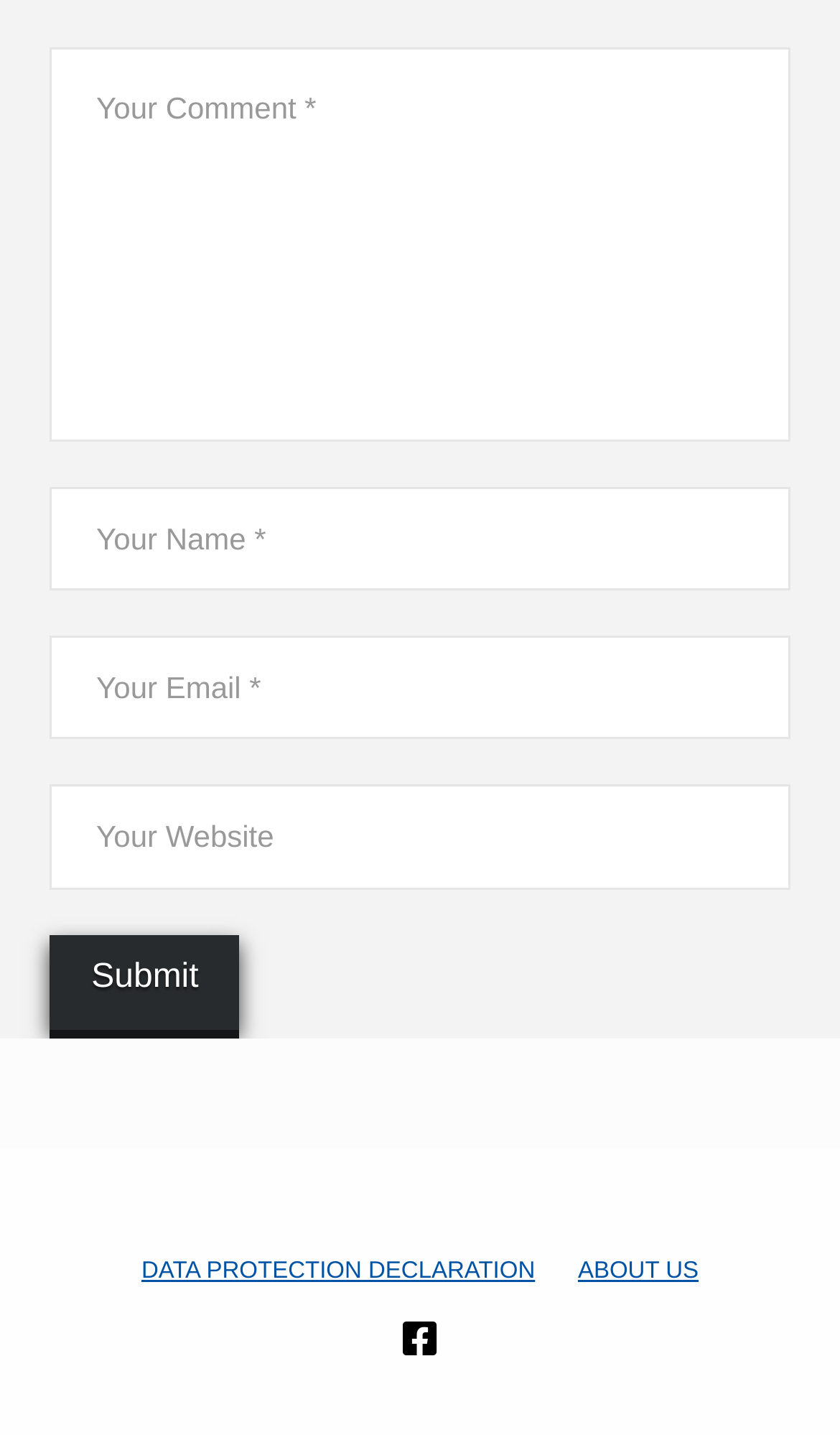How many textboxes are required?
Please answer the question with a detailed response using the information from the screenshot.

I counted the number of textboxes with 'required: True' attribute, which are three.